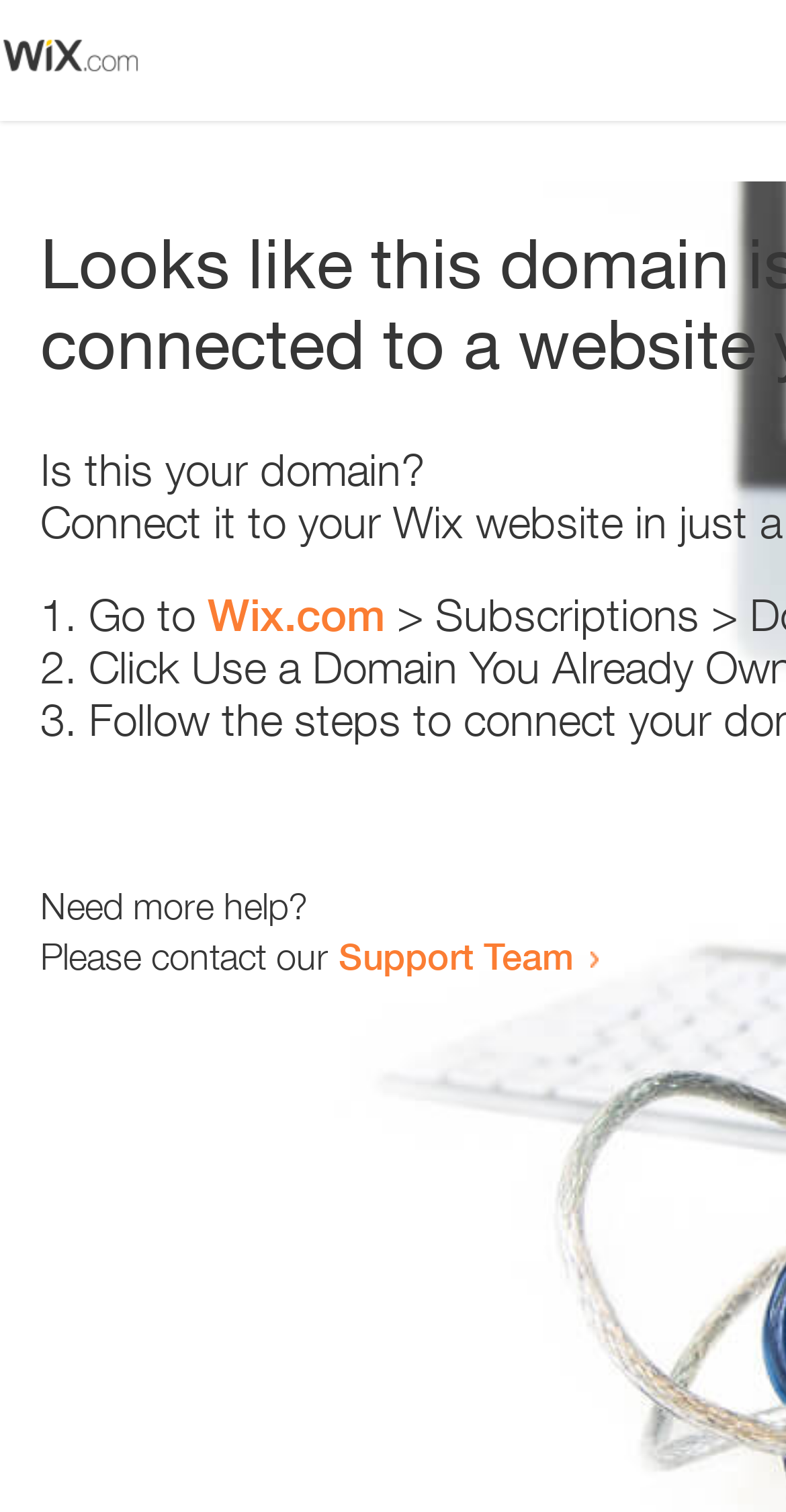Describe every aspect of the webpage comprehensively.

The webpage appears to be an error page, with a small image at the top left corner. Below the image, there is a heading that reads "Is this your domain?" centered on the page. 

Underneath the heading, there is a numbered list with three items. The first item starts with "1." and is followed by the text "Go to" and a link to "Wix.com". The second item starts with "2." and the third item starts with "3.", but their contents are not specified. 

At the bottom of the page, there is a section that provides additional help options. It starts with the text "Need more help?" followed by a sentence "Please contact our" and a link to the "Support Team".